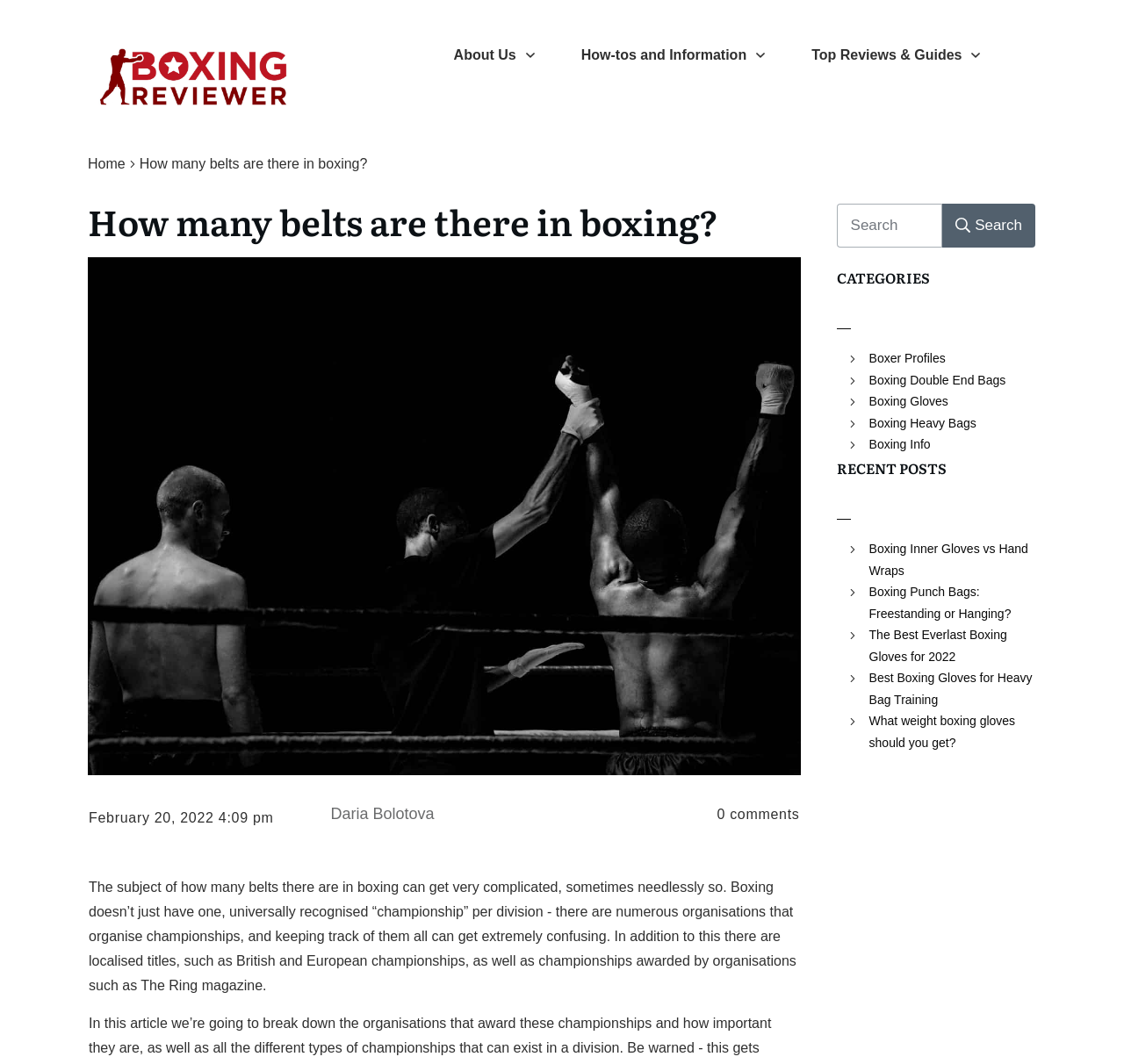Find the bounding box coordinates for the HTML element described in this sentence: "Top Reviews & Guides". Provide the coordinates as four float numbers between 0 and 1, in the format [left, top, right, bottom].

[0.722, 0.039, 0.875, 0.065]